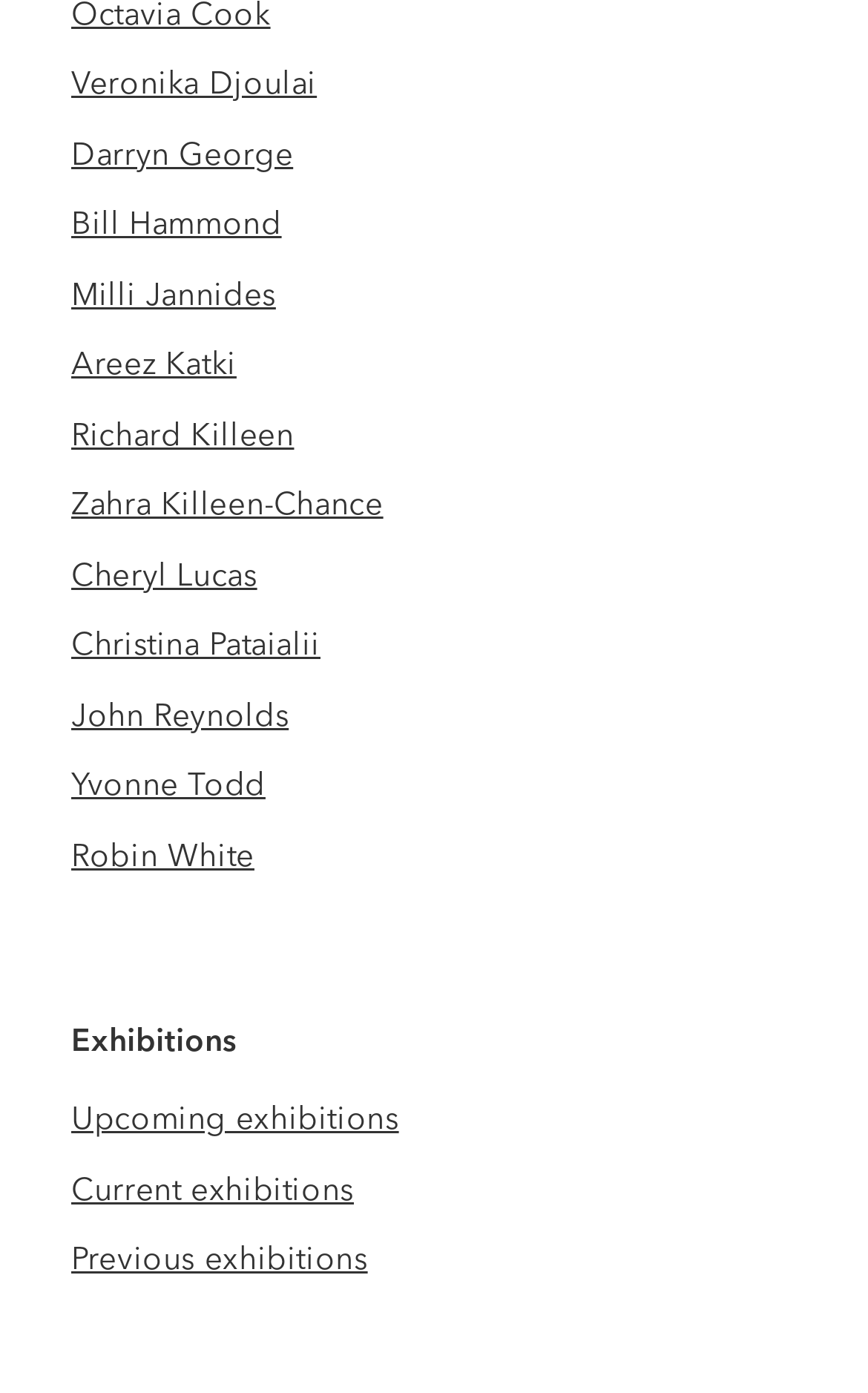How many artists are listed on the webpage?
With the help of the image, please provide a detailed response to the question.

By counting the number of link elements with OCR texts that appear to be artist names, I found that there are 10 artists listed on the webpage.